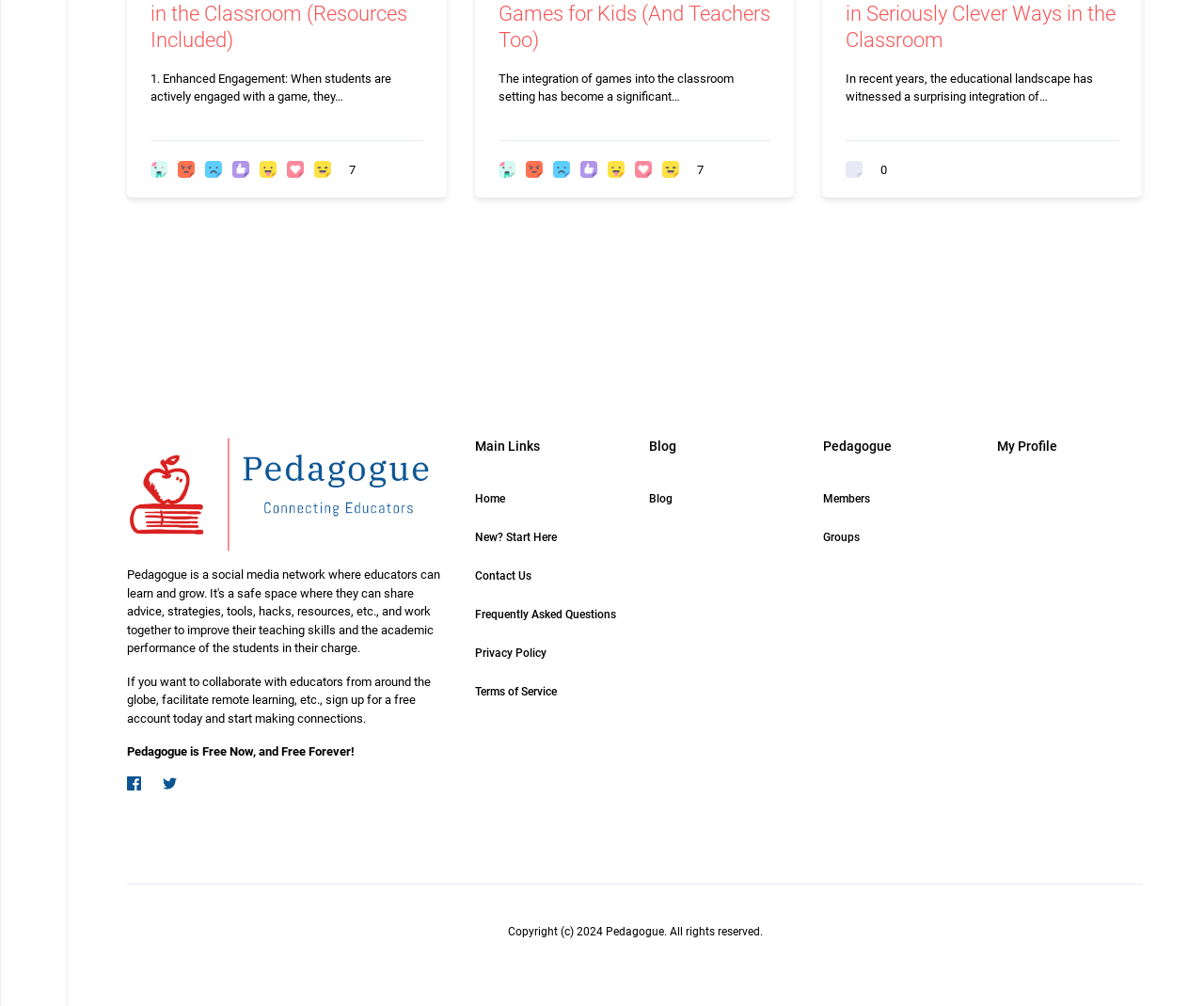Please find and report the bounding box coordinates of the element to click in order to perform the following action: "Login to the system". The coordinates should be expressed as four float numbers between 0 and 1, in the format [left, top, right, bottom].

None